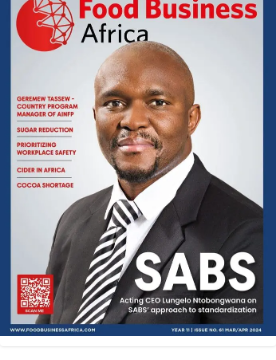Describe all significant details and elements found in the image.

The image is the cover of the digital magazine "Food Business Africa," featuring a professional portrait of Lungelo Ntobongwana, the Acting CEO of the South African Bureau of Standards (SABS). He is dressed in a sharp suit with a striped tie, projecting a strong and confident image suitable for a leadership role. Alongside his photo, the magazine highlights key topics such as programs by Geremew Tassew, initiatives on workplace safety, and critical issues like sugar reduction and cocoa shortages. The cover also features a QR code for digital access, and is dated Year 9, Issue 61, March/April 2014, reflecting its relevance to current trends in the food business sector.